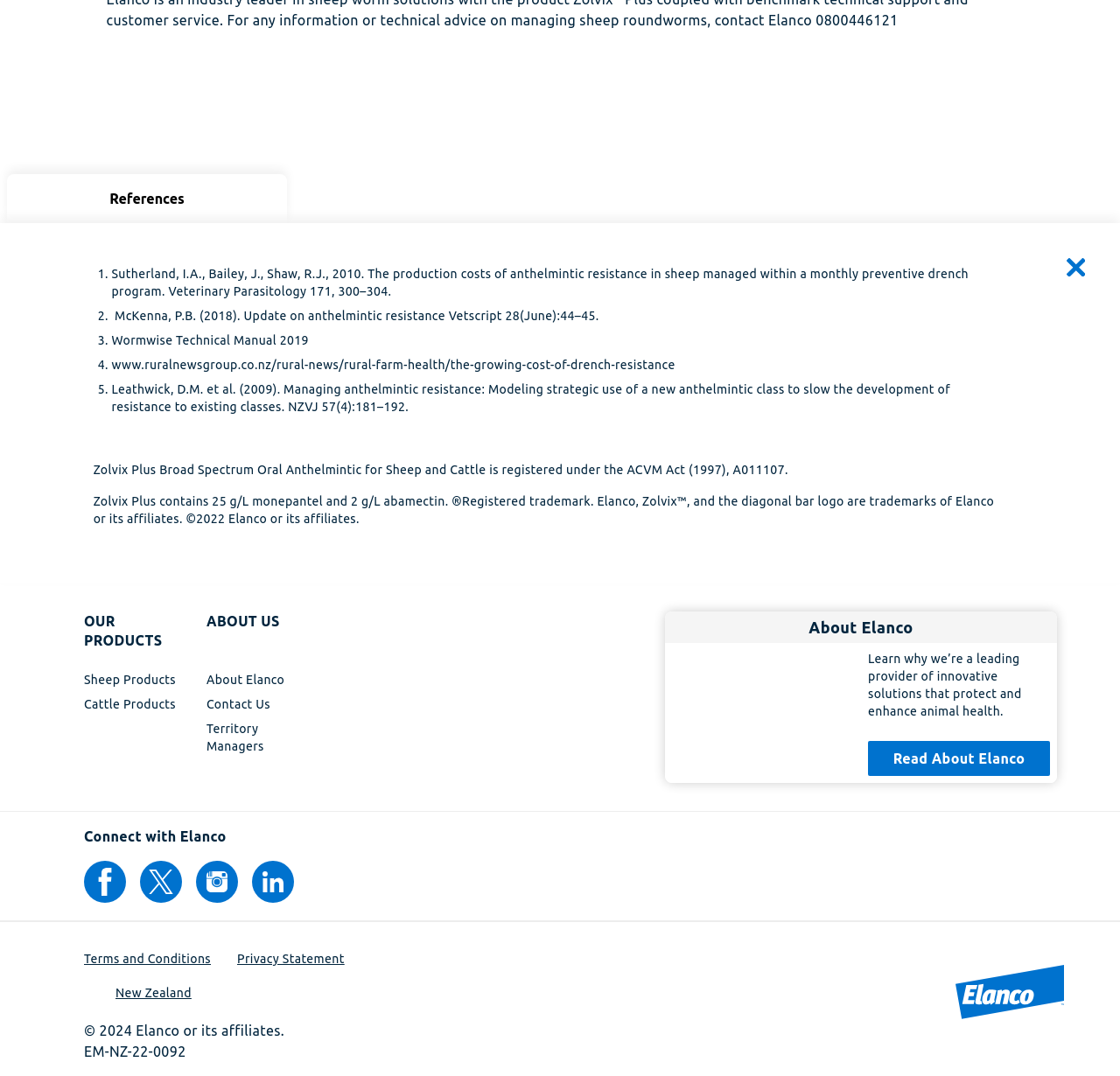Please determine the bounding box coordinates for the UI element described here. Use the format (top-left x, top-left y, bottom-right x, bottom-right y) with values bounded between 0 and 1: Terms and Conditions

[0.075, 0.884, 0.188, 0.897]